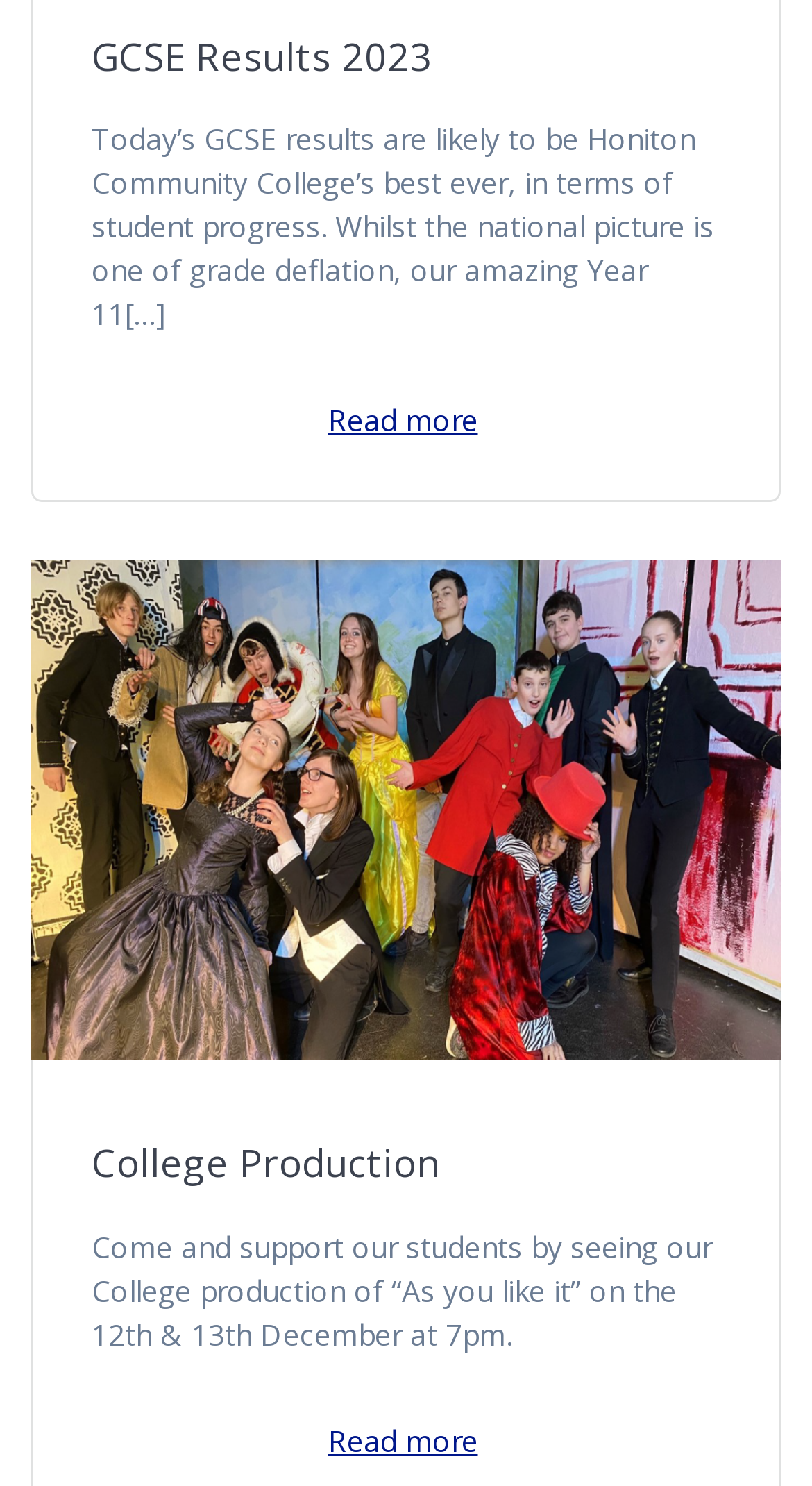Highlight the bounding box of the UI element that corresponds to this description: "College Production".

[0.113, 0.76, 0.544, 0.804]